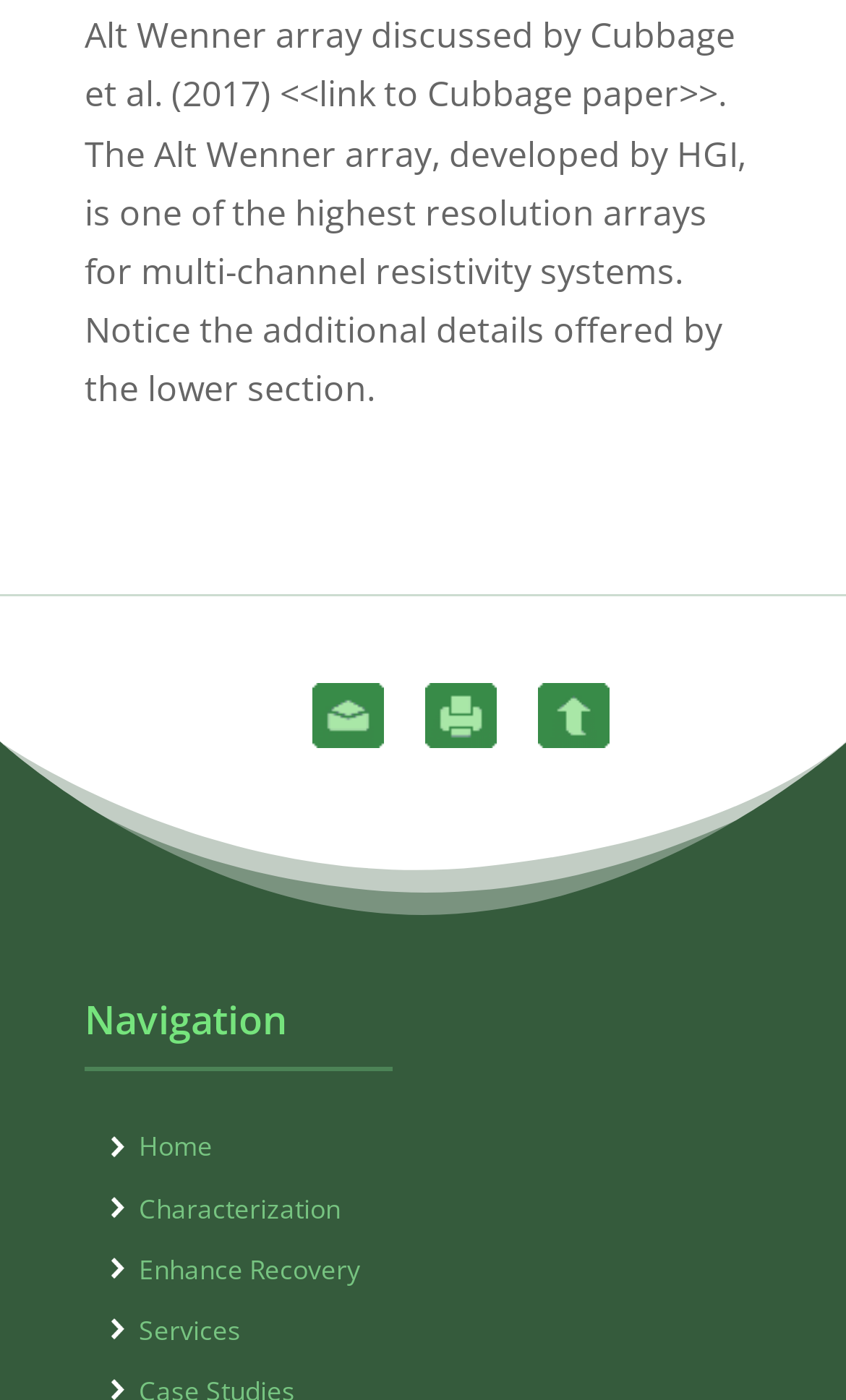What is the purpose of the 'Print this page.' element?
Please provide a comprehensive answer to the question based on the webpage screenshot.

The 'Print this page.' element is a generic element located at coordinates [0.503, 0.487, 0.588, 0.534]. Its purpose is to allow users to print the current webpage.